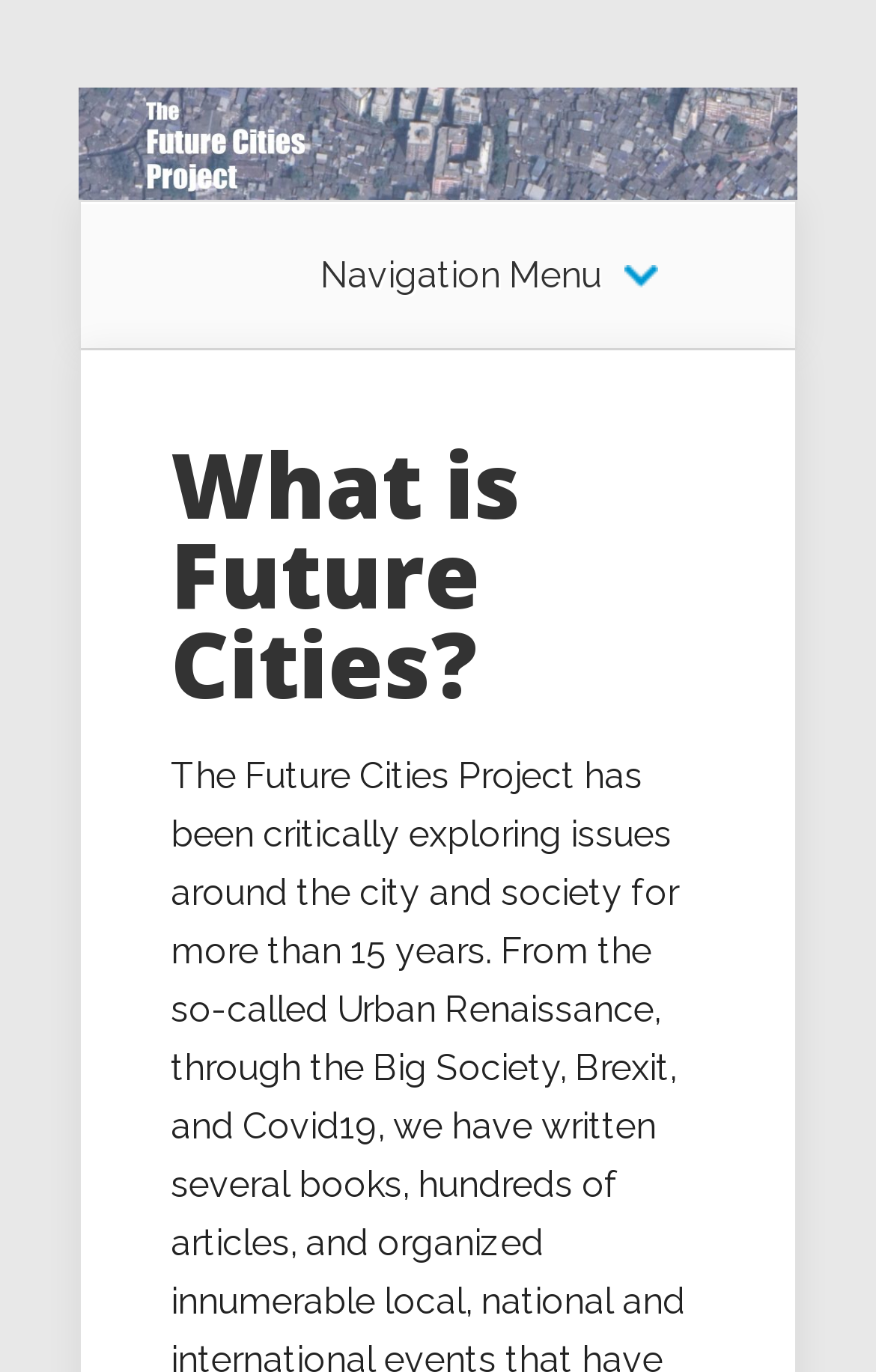Please provide the main heading of the webpage content.

What is Future Cities?